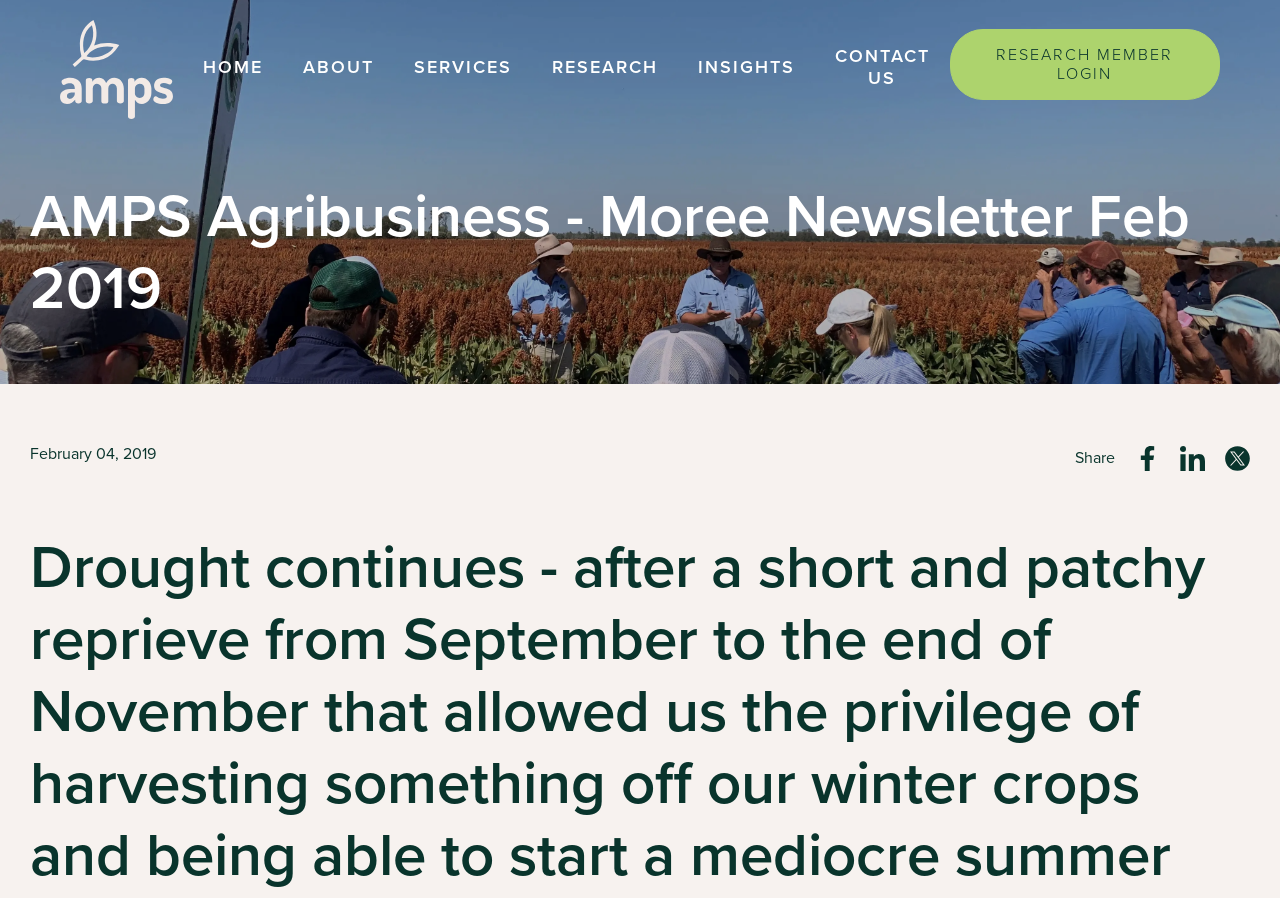What is the date of the newsletter?
Could you answer the question with a detailed and thorough explanation?

I found the date 'February 04, 2019' below the main heading 'AMPS Agribusiness - Moree Newsletter Feb 2019'.